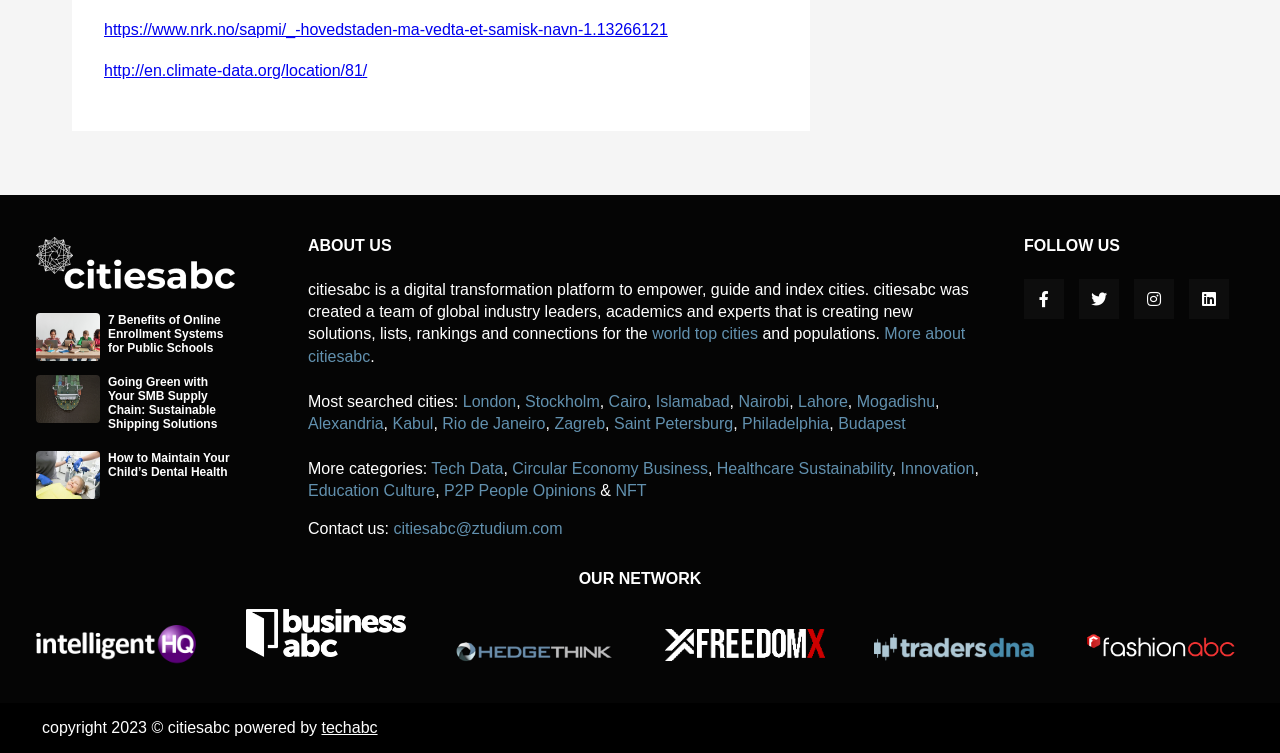Please locate the bounding box coordinates for the element that should be clicked to achieve the following instruction: "Follow citiesabc on social media". Ensure the coordinates are given as four float numbers between 0 and 1, i.e., [left, top, right, bottom].

[0.8, 0.37, 0.831, 0.423]